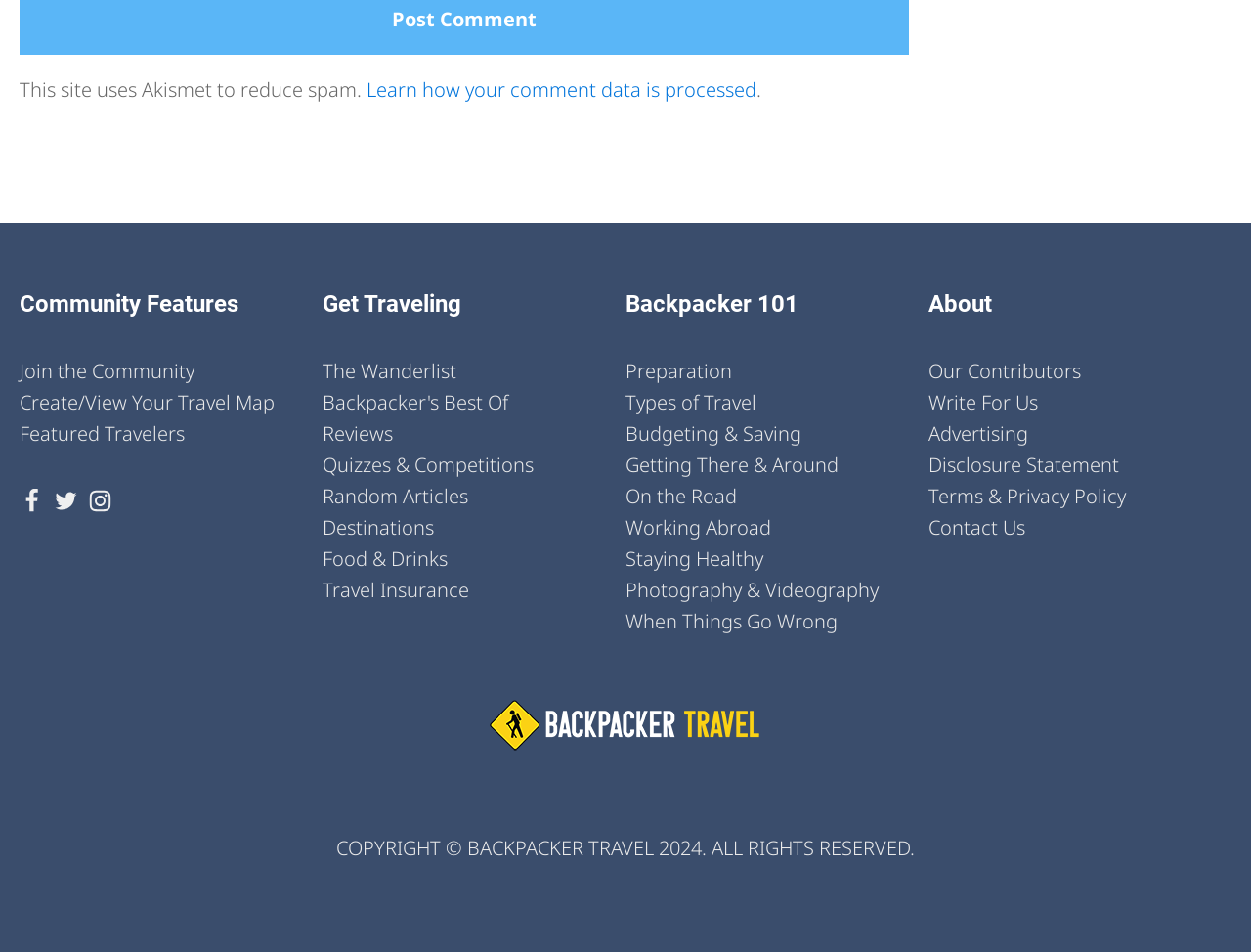Identify the bounding box coordinates of the clickable section necessary to follow the following instruction: "Join the Community". The coordinates should be presented as four float numbers from 0 to 1, i.e., [left, top, right, bottom].

[0.016, 0.374, 0.155, 0.407]